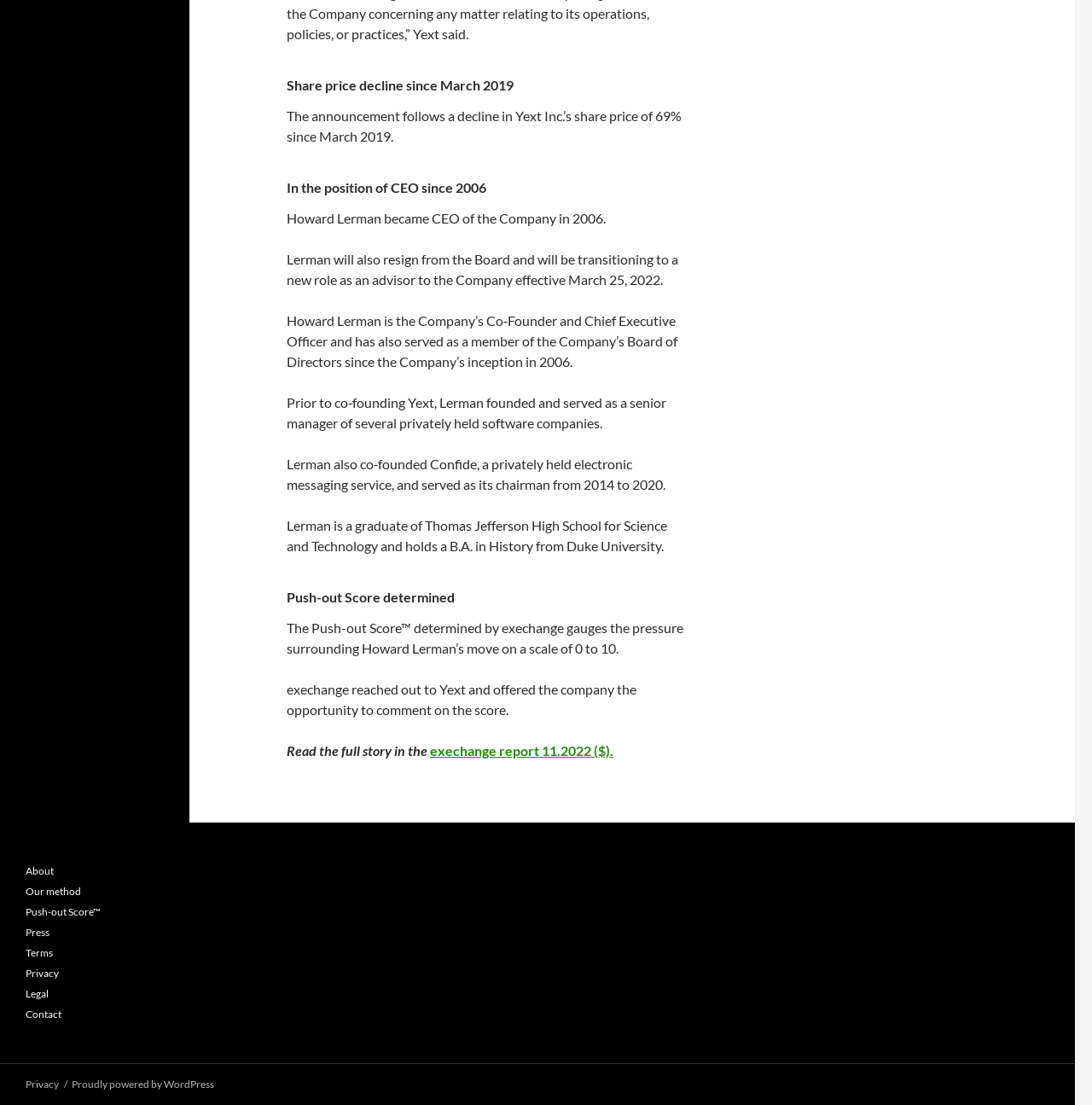What is the name of the electronic messaging service co-founded by Howard Lerman?
Based on the screenshot, respond with a single word or phrase.

Confide